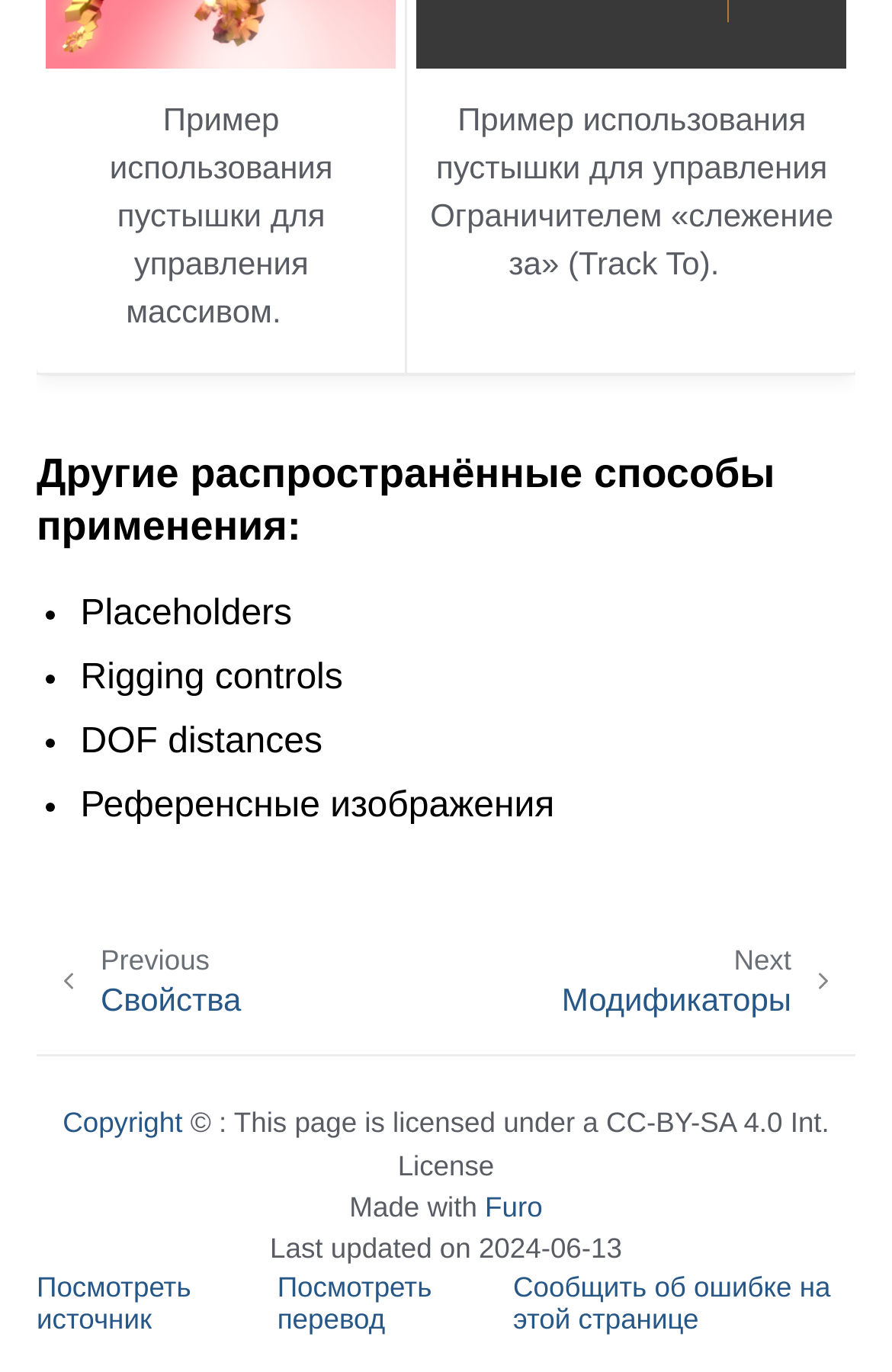Please provide the bounding box coordinates for the UI element as described: "Copyright". The coordinates must be four floats between 0 and 1, represented as [left, top, right, bottom].

[0.07, 0.807, 0.205, 0.83]